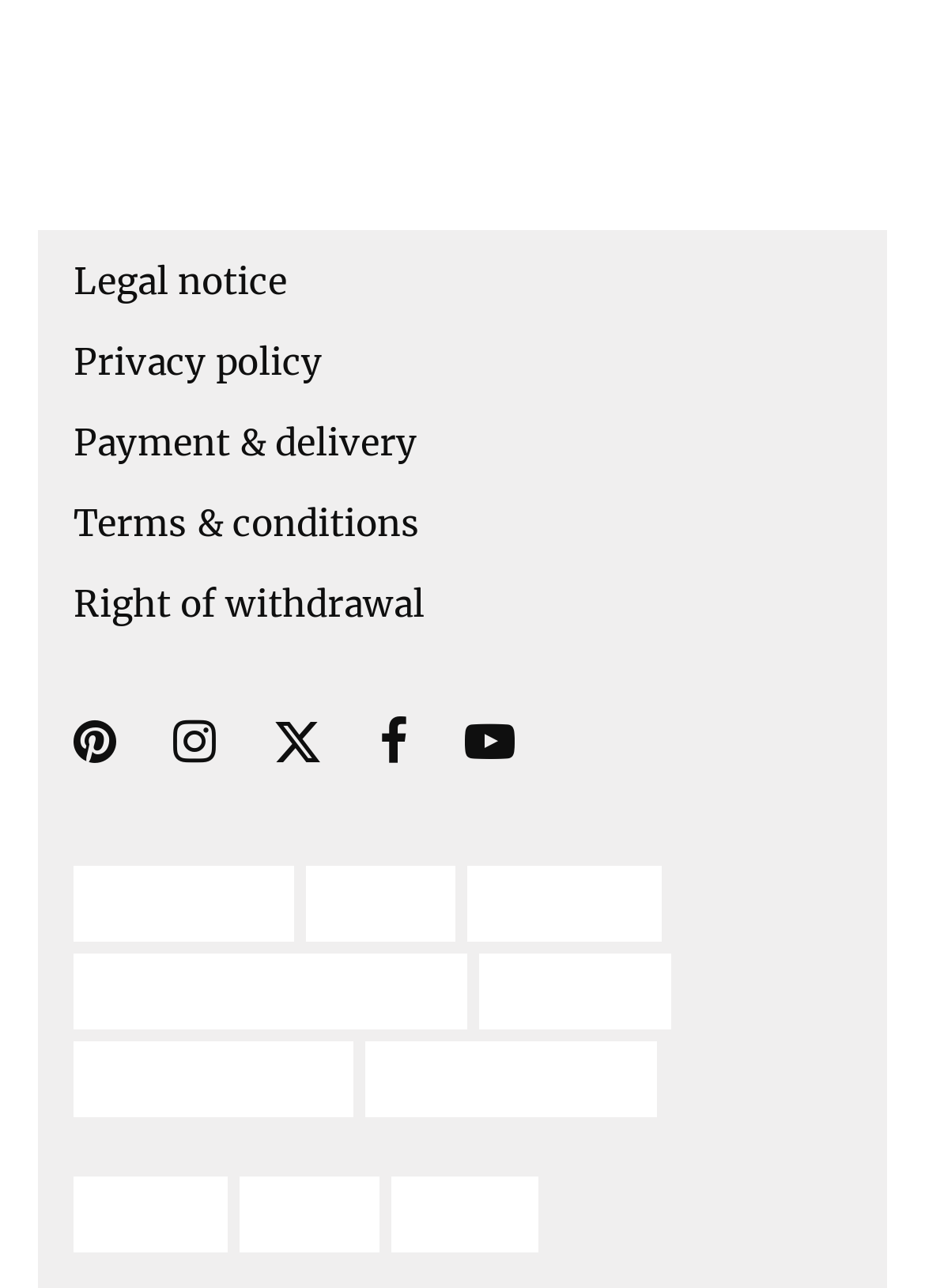Please specify the bounding box coordinates of the clickable region to carry out the following instruction: "Click on the link to learn about playing the love flute". The coordinates should be four float numbers between 0 and 1, in the format [left, top, right, bottom].

None